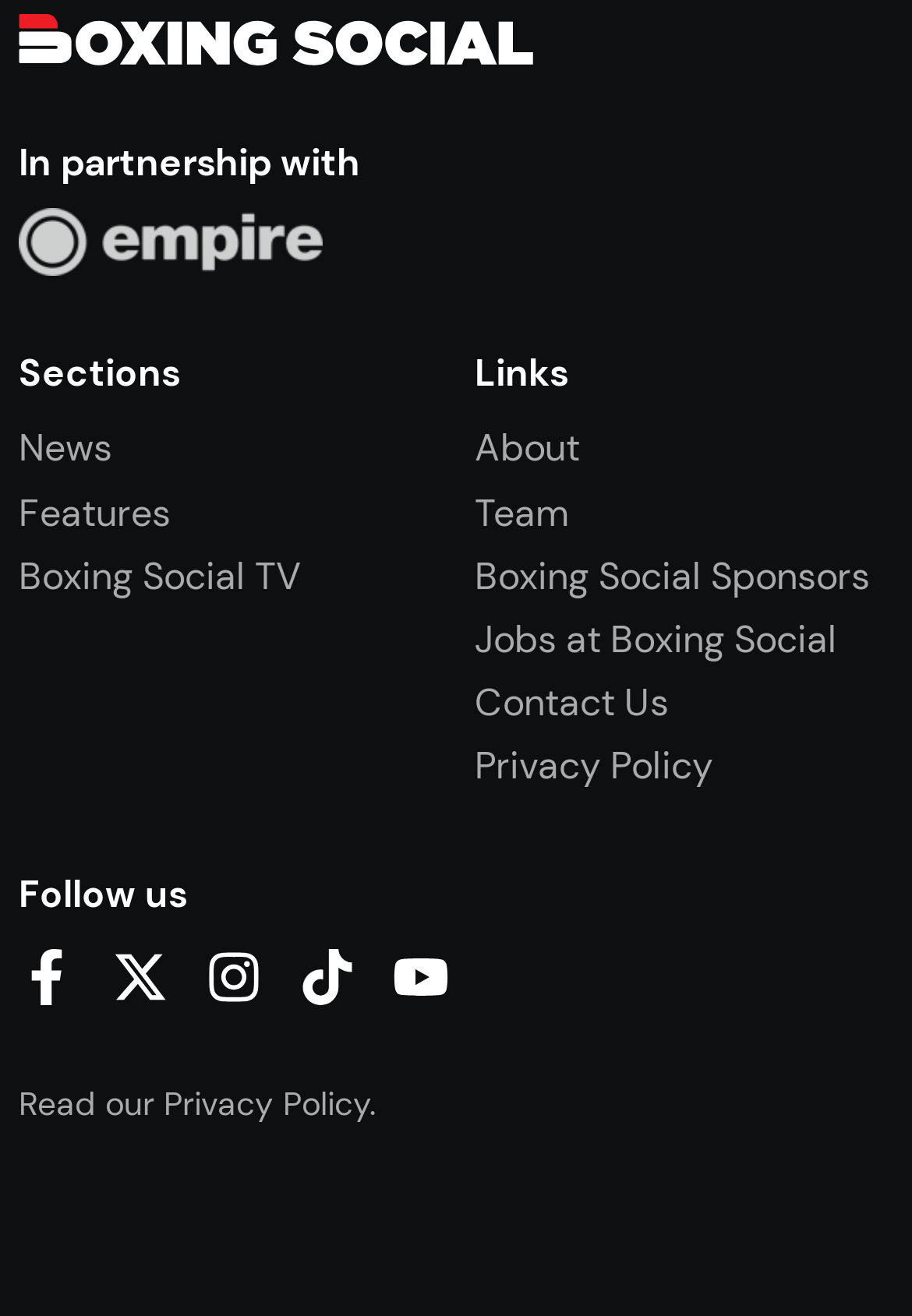Please find the bounding box coordinates of the element that you should click to achieve the following instruction: "Read about Boxing Social Sponsors". The coordinates should be presented as four float numbers between 0 and 1: [left, top, right, bottom].

[0.521, 0.419, 0.954, 0.456]